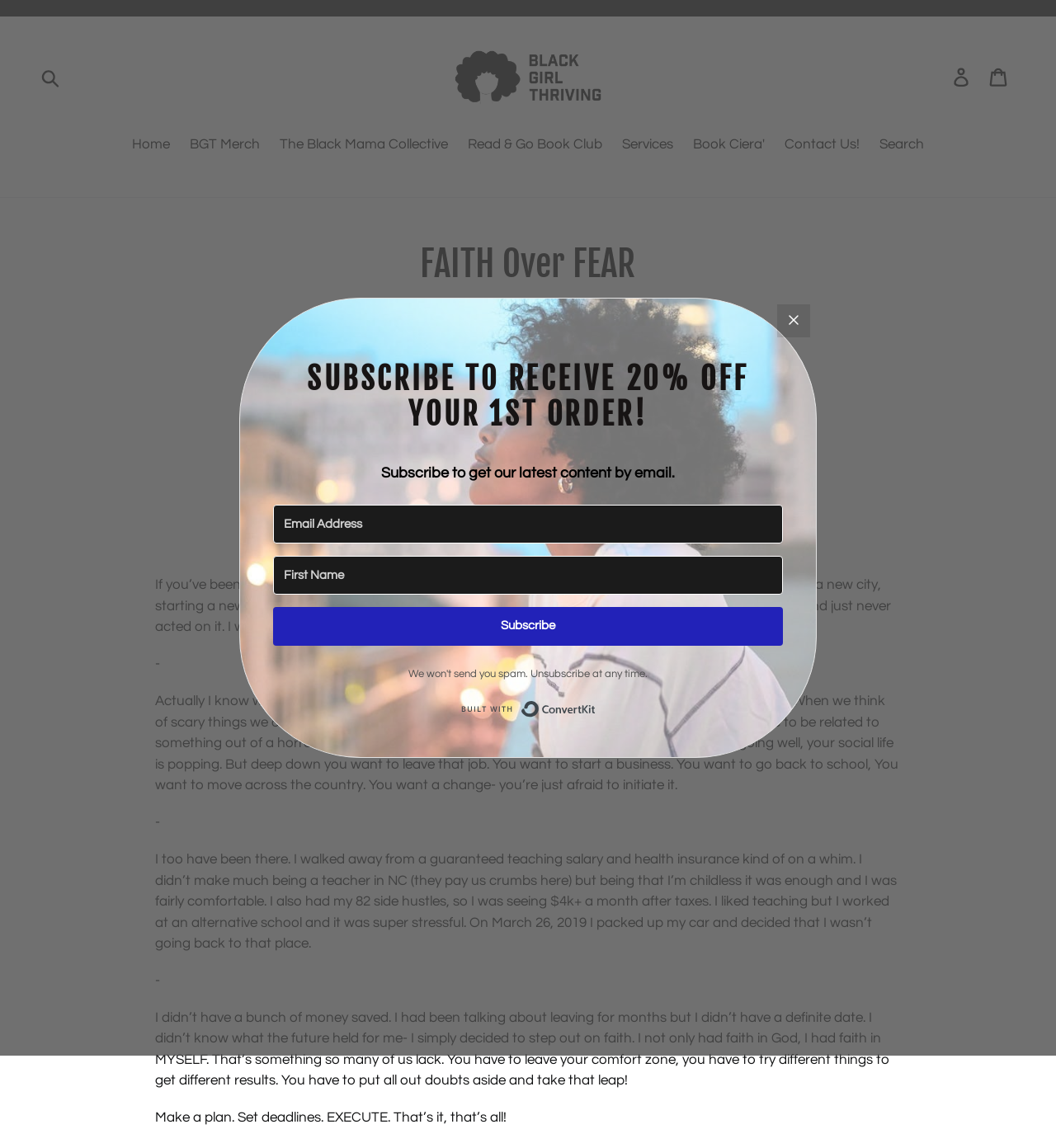Show me the bounding box coordinates of the clickable region to achieve the task as per the instruction: "Log in to the website".

[0.893, 0.051, 0.93, 0.084]